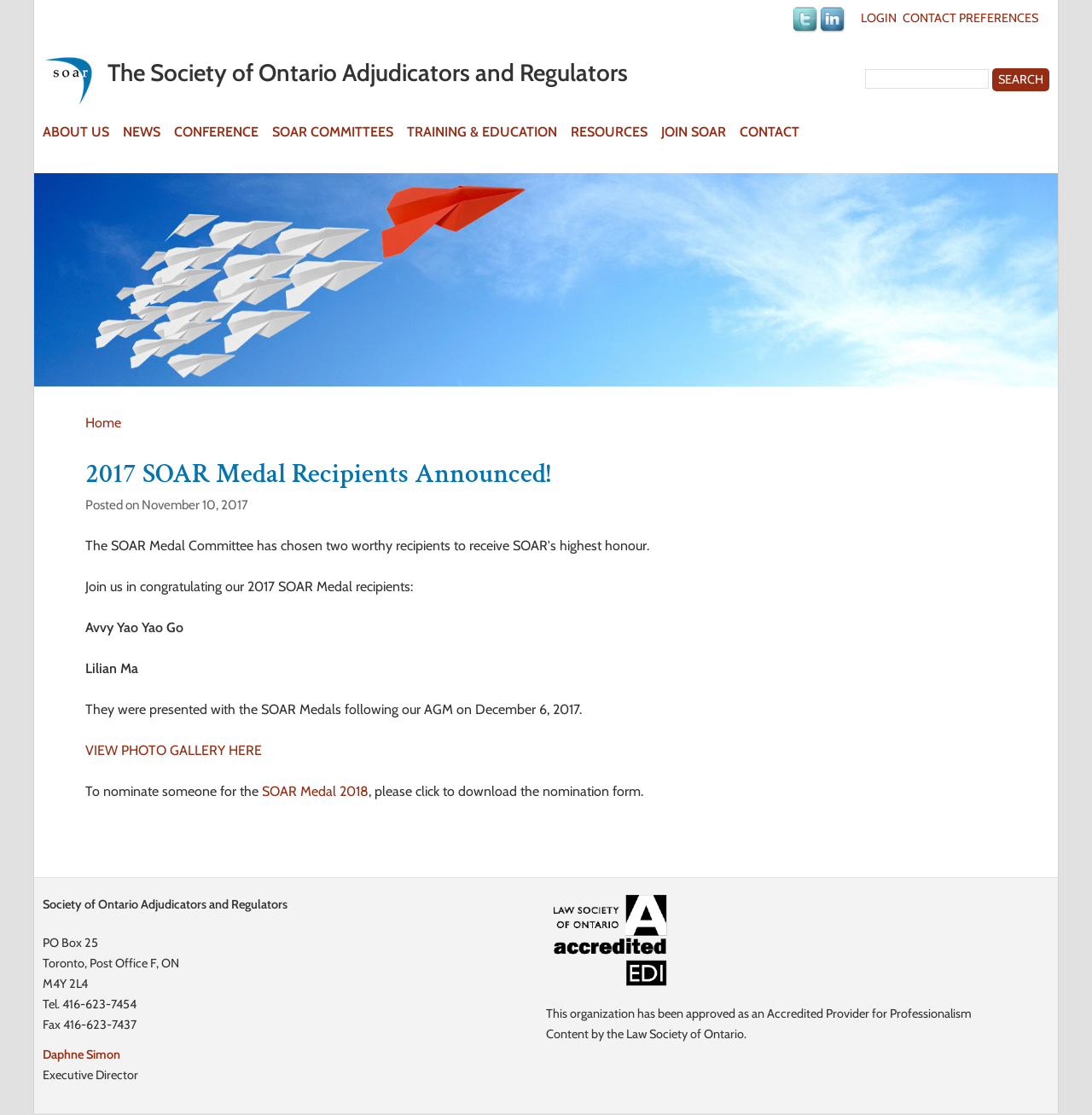Identify the bounding box coordinates for the element that needs to be clicked to fulfill this instruction: "View photo gallery". Provide the coordinates in the format of four float numbers between 0 and 1: [left, top, right, bottom].

[0.078, 0.665, 0.24, 0.68]